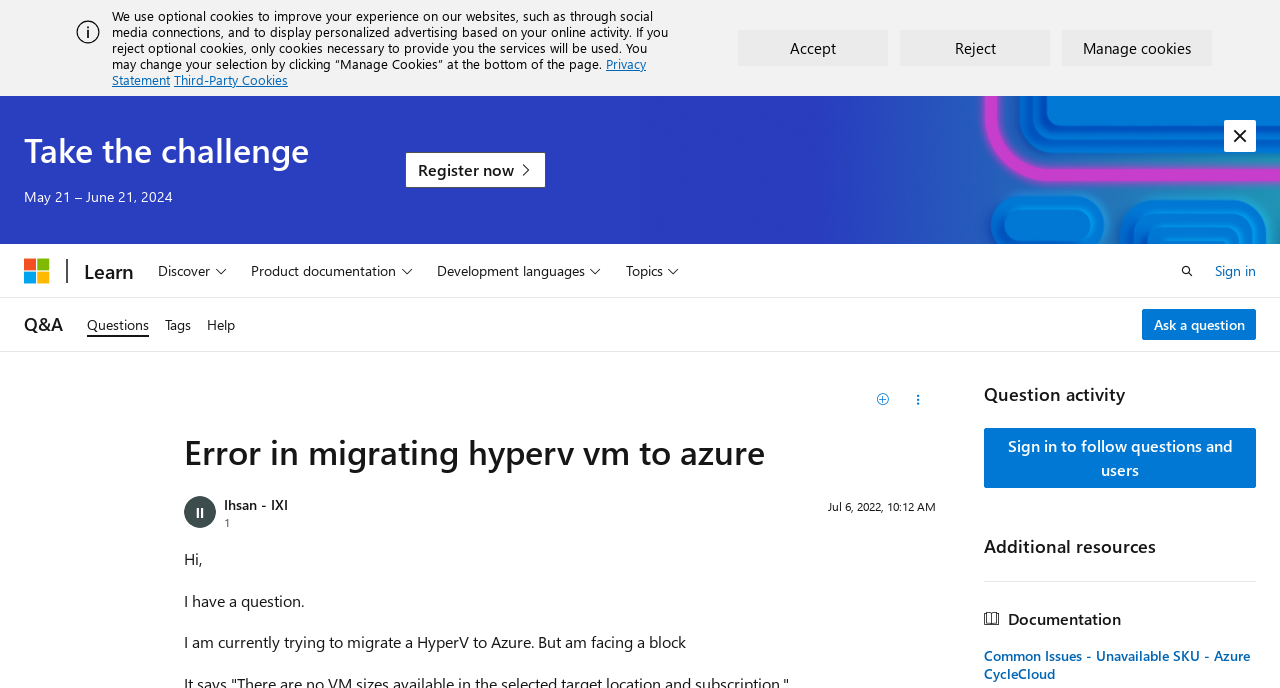What is the challenge period mentioned on the webpage?
Answer briefly with a single word or phrase based on the image.

May 21 – June 21, 2024